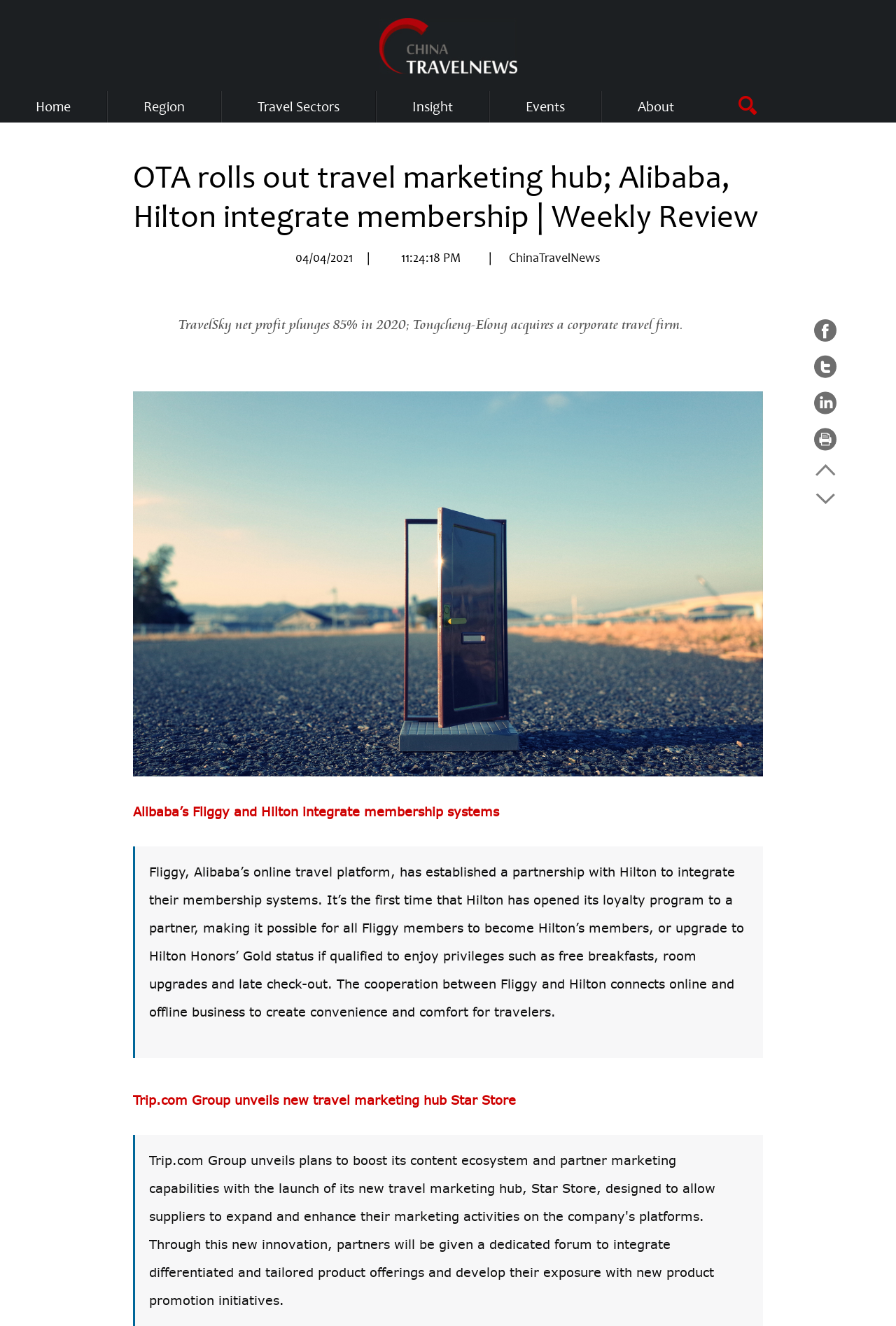Please reply to the following question using a single word or phrase: 
What is the date of the article?

04/04/2021